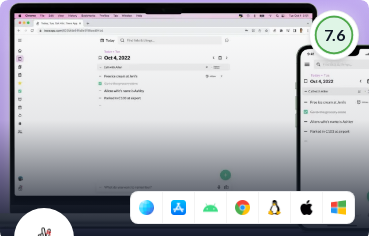How many operating systems are compatible with Twos?
Please ensure your answer to the question is detailed and covers all necessary aspects.

I examined the icons below the main content, which indicate platform availability, and counted the number of operating systems compatible with Twos, including Windows, macOS, Linux, Android, and iOS, which totals 5.